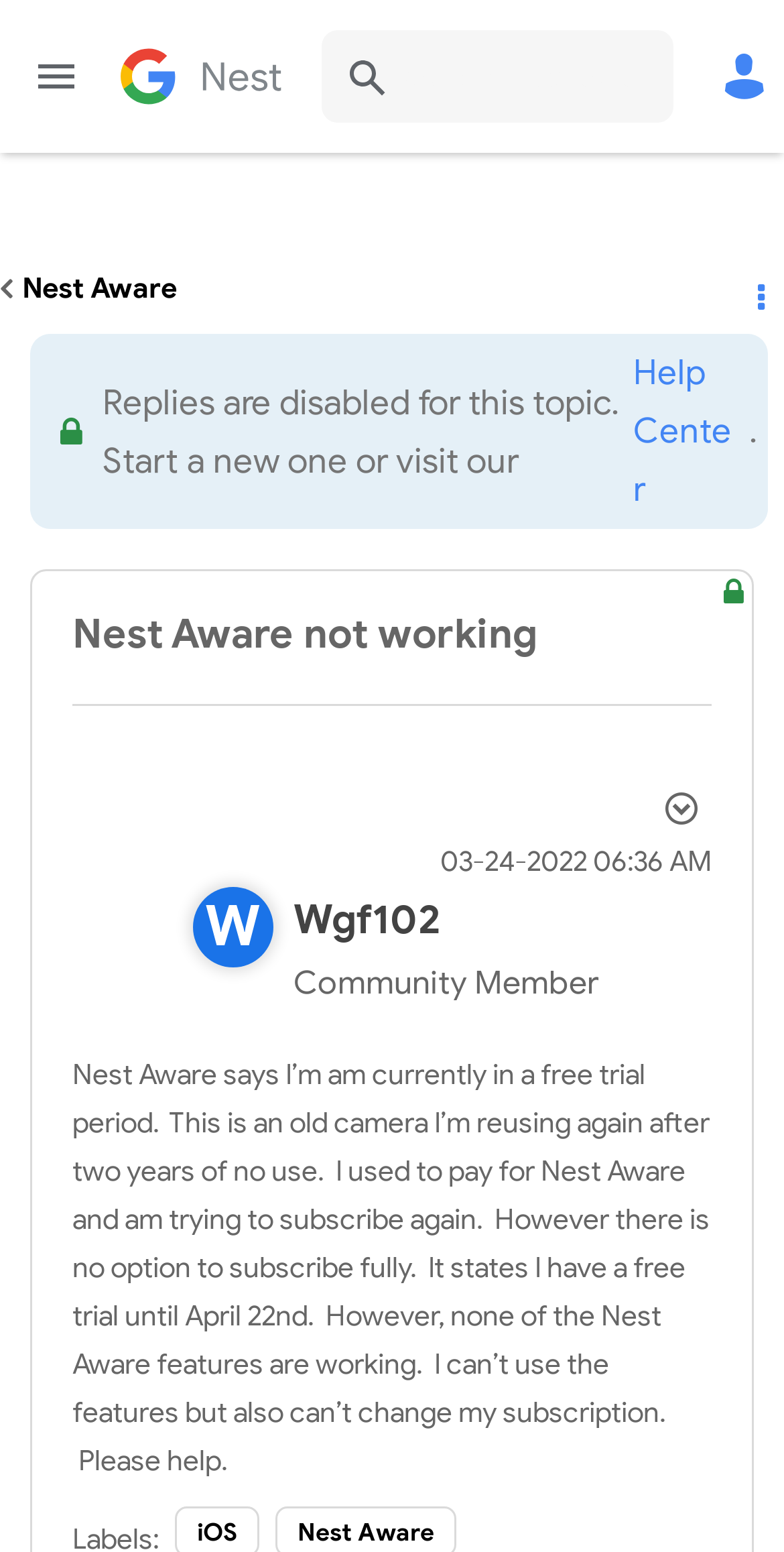Determine the bounding box coordinates of the element that should be clicked to execute the following command: "Search in the forum".

[0.41, 0.021, 0.528, 0.08]